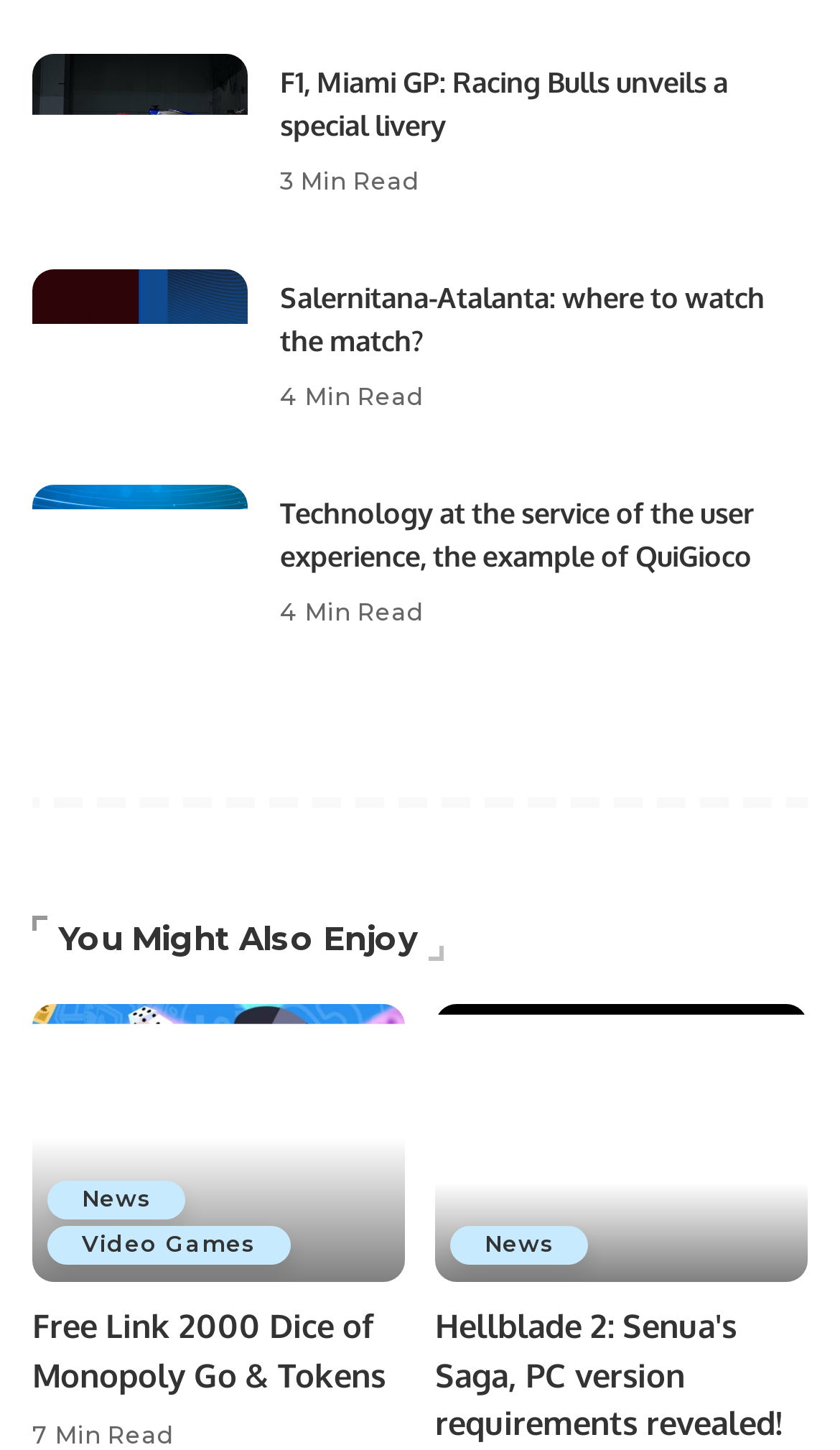Please locate the clickable area by providing the bounding box coordinates to follow this instruction: "Go to the 'News' section".

[0.056, 0.814, 0.222, 0.841]